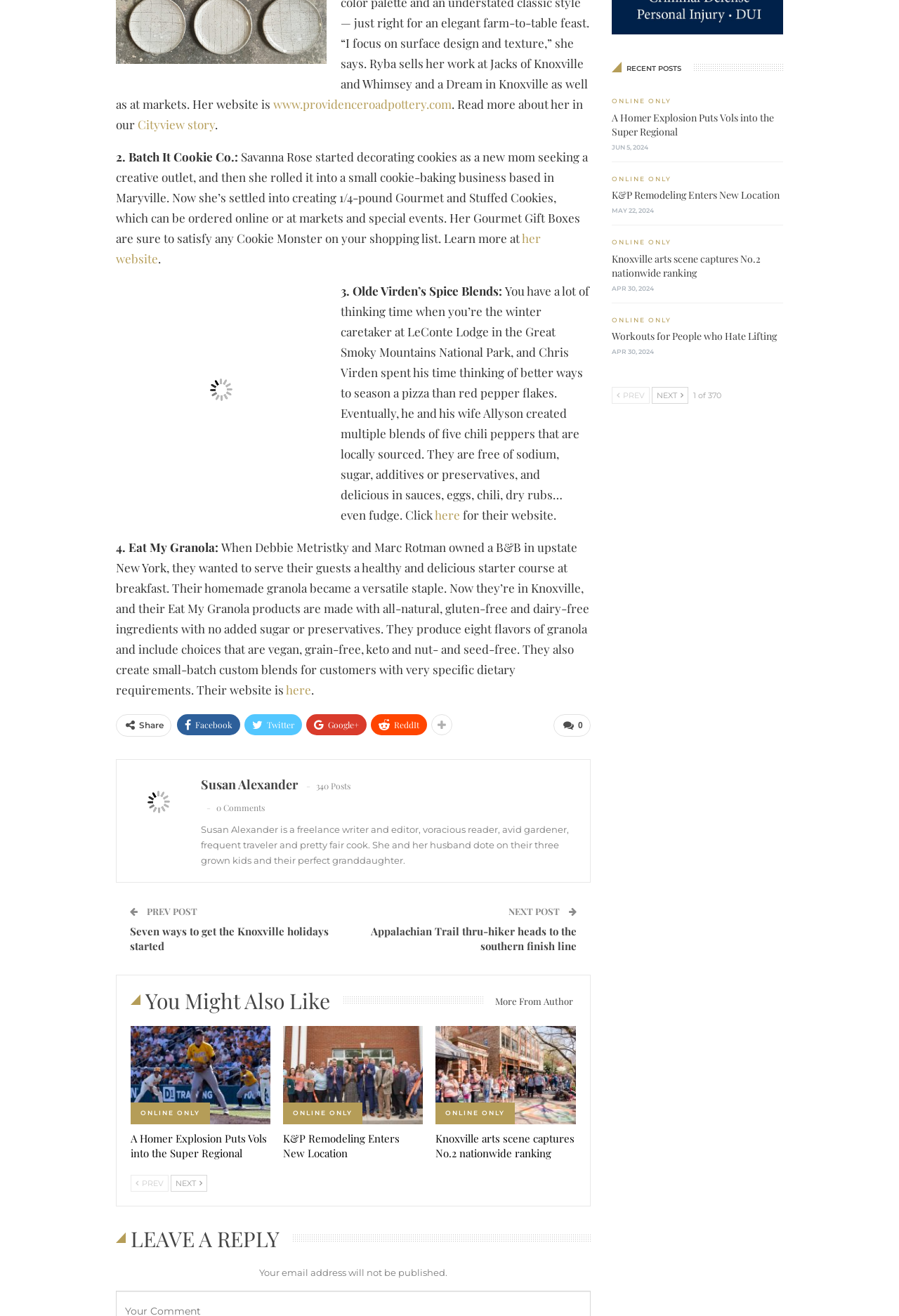Pinpoint the bounding box coordinates of the element you need to click to execute the following instruction: "Visit the website of Eat My Granola". The bounding box should be represented by four float numbers between 0 and 1, in the format [left, top, right, bottom].

[0.318, 0.518, 0.346, 0.53]